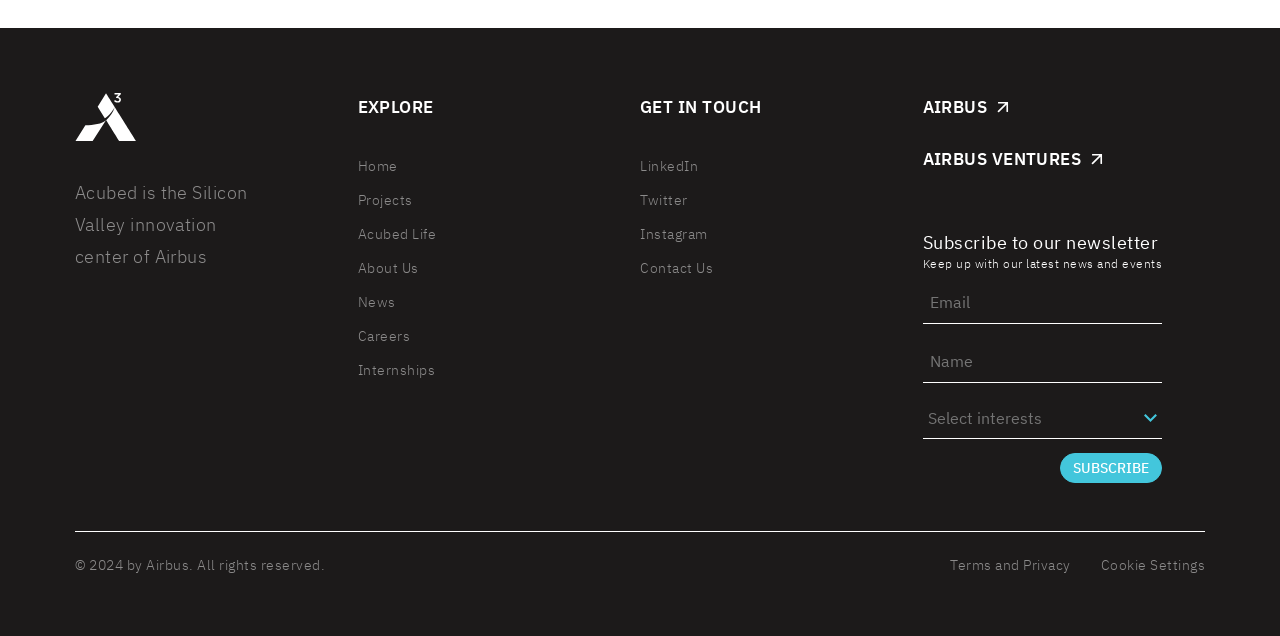Please locate the bounding box coordinates of the element's region that needs to be clicked to follow the instruction: "Click on the 'Home' link". The bounding box coordinates should be provided as four float numbers between 0 and 1, i.e., [left, top, right, bottom].

[0.279, 0.247, 0.5, 0.275]